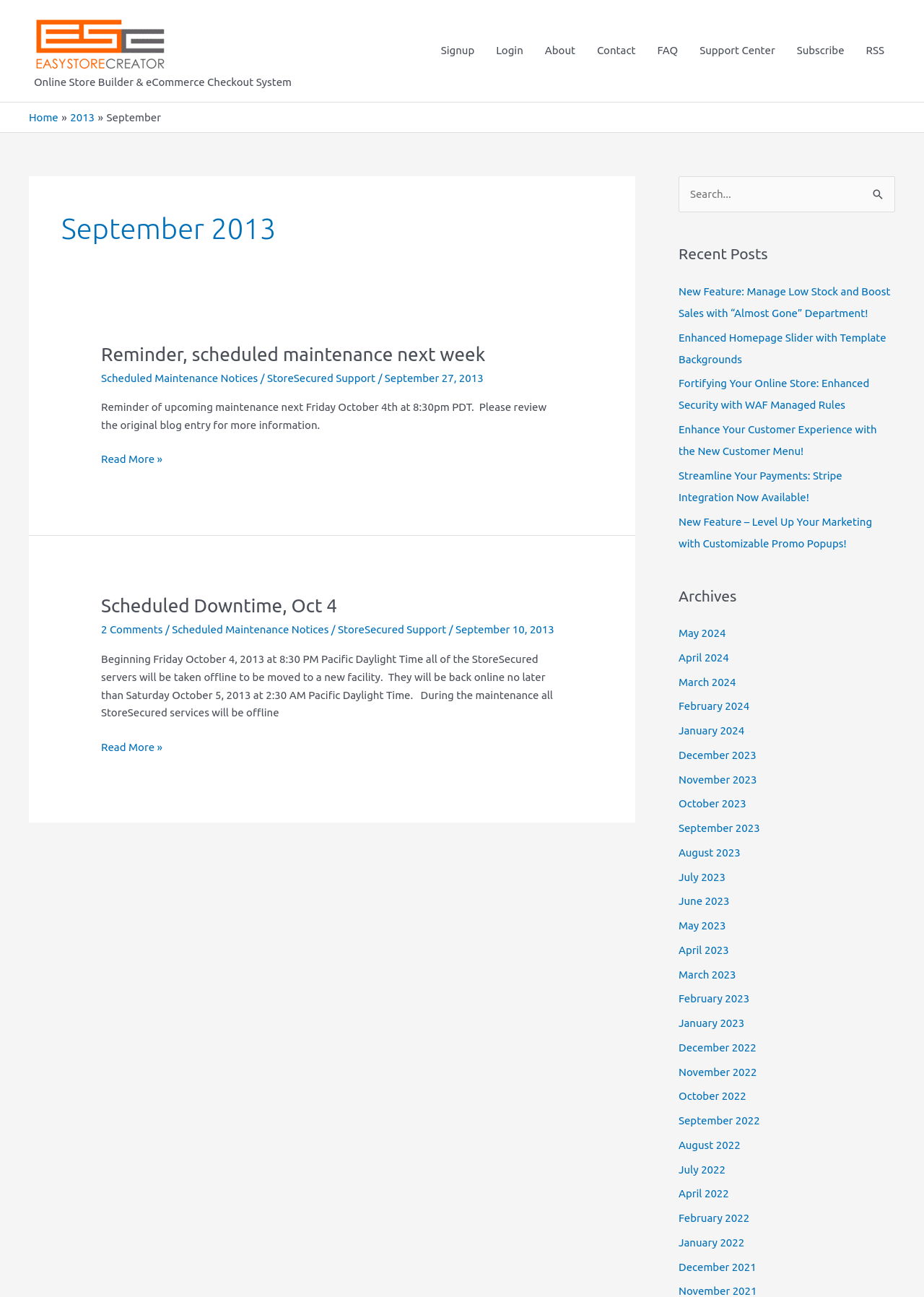Respond to the question below with a concise word or phrase:
What is the website about?

Online Store Builder & eCommerce Checkout System